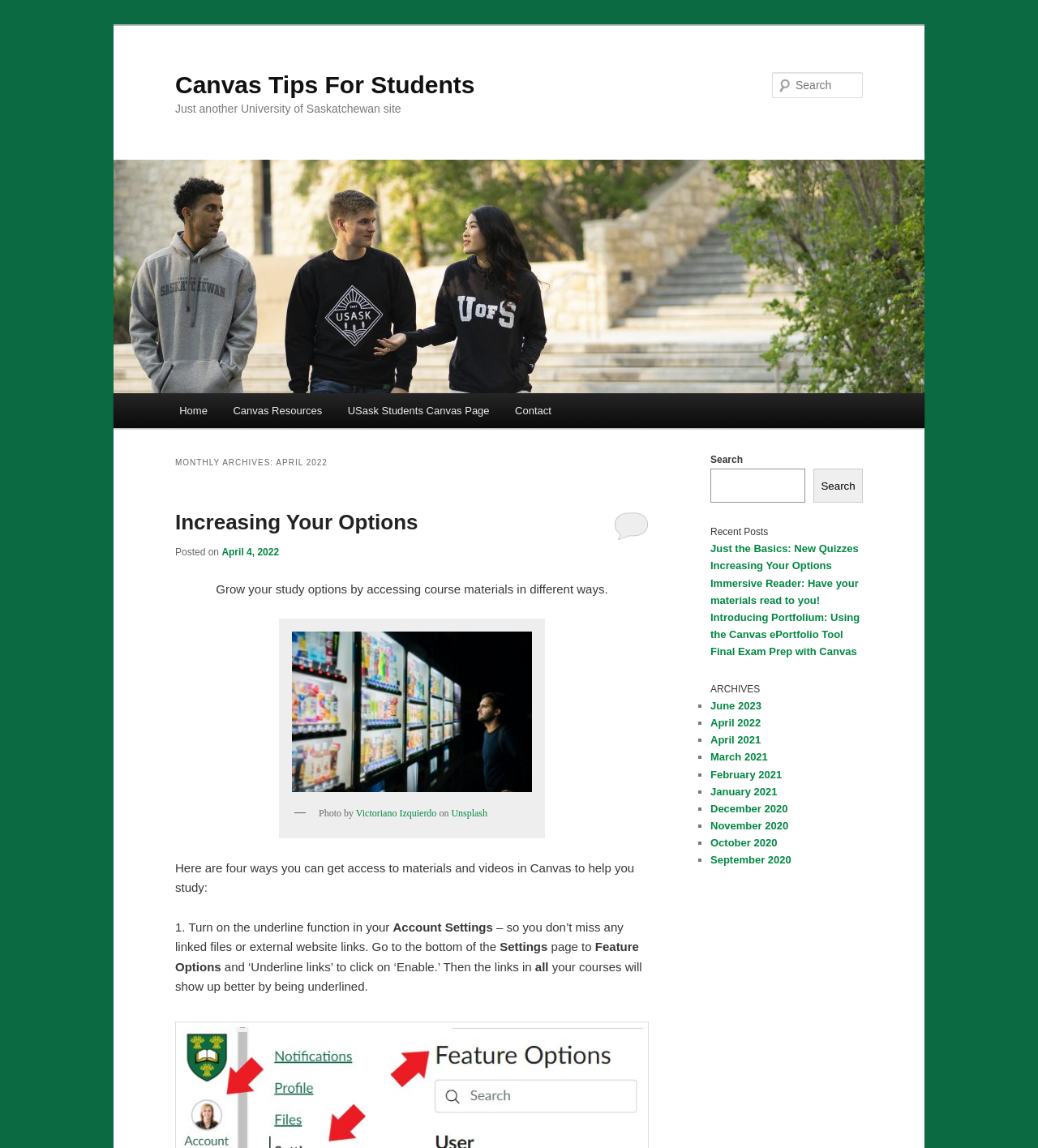Answer succinctly with a single word or phrase:
What is the title of the first recent post mentioned on this webpage?

Just the Basics: New Quizzes